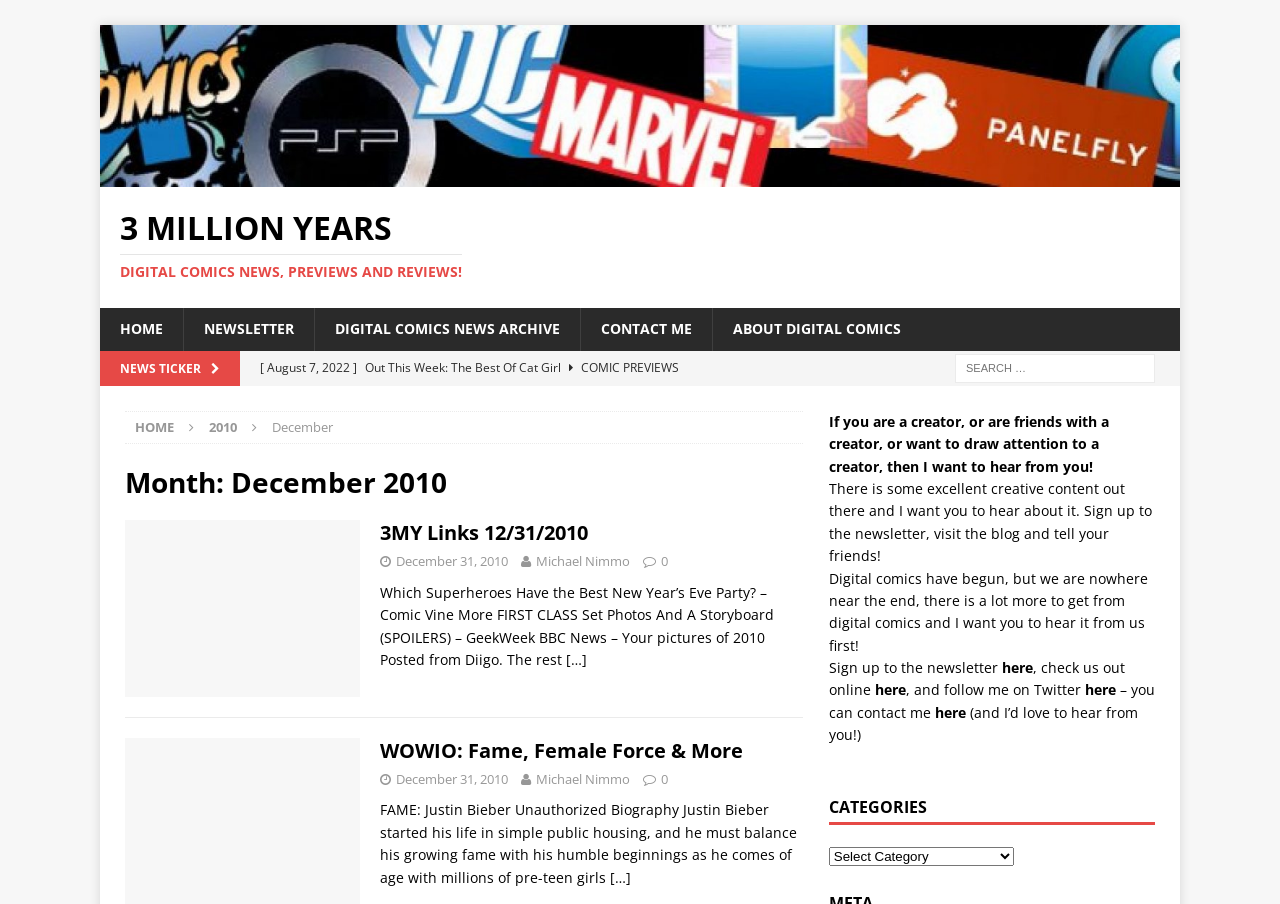Locate the bounding box coordinates of the area that needs to be clicked to fulfill the following instruction: "view home page". The coordinates should be in the format of four float numbers between 0 and 1, namely [left, top, right, bottom].

None